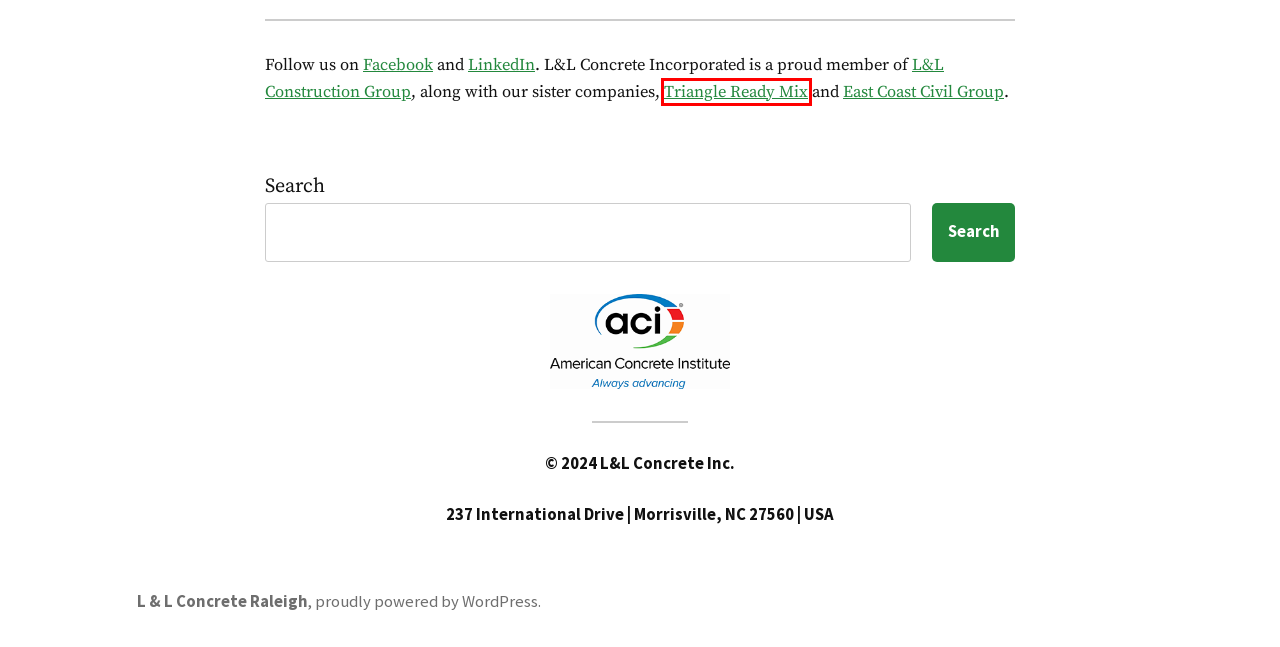A screenshot of a webpage is given with a red bounding box around a UI element. Choose the description that best matches the new webpage shown after clicking the element within the red bounding box. Here are the candidates:
A. East Coast Civil Group | Civil Construction Contractor | Raleigh NC
B. L&L Concrete of Raleigh | Construction projects in the Raleigh area
C. Triangle Ready Mix | Top-quality concrete for Raleigh
D. American Concrete Institute
E. L&L Concrete of Raleigh | Concrete construction services
F. L&L Construction Group | Raleigh, NC | Live to Build.
G. L&L Concrete of Raleigh | Commercial Concrete Contractor
H. Blog Tool, Publishing Platform, and CMS – WordPress.org

C